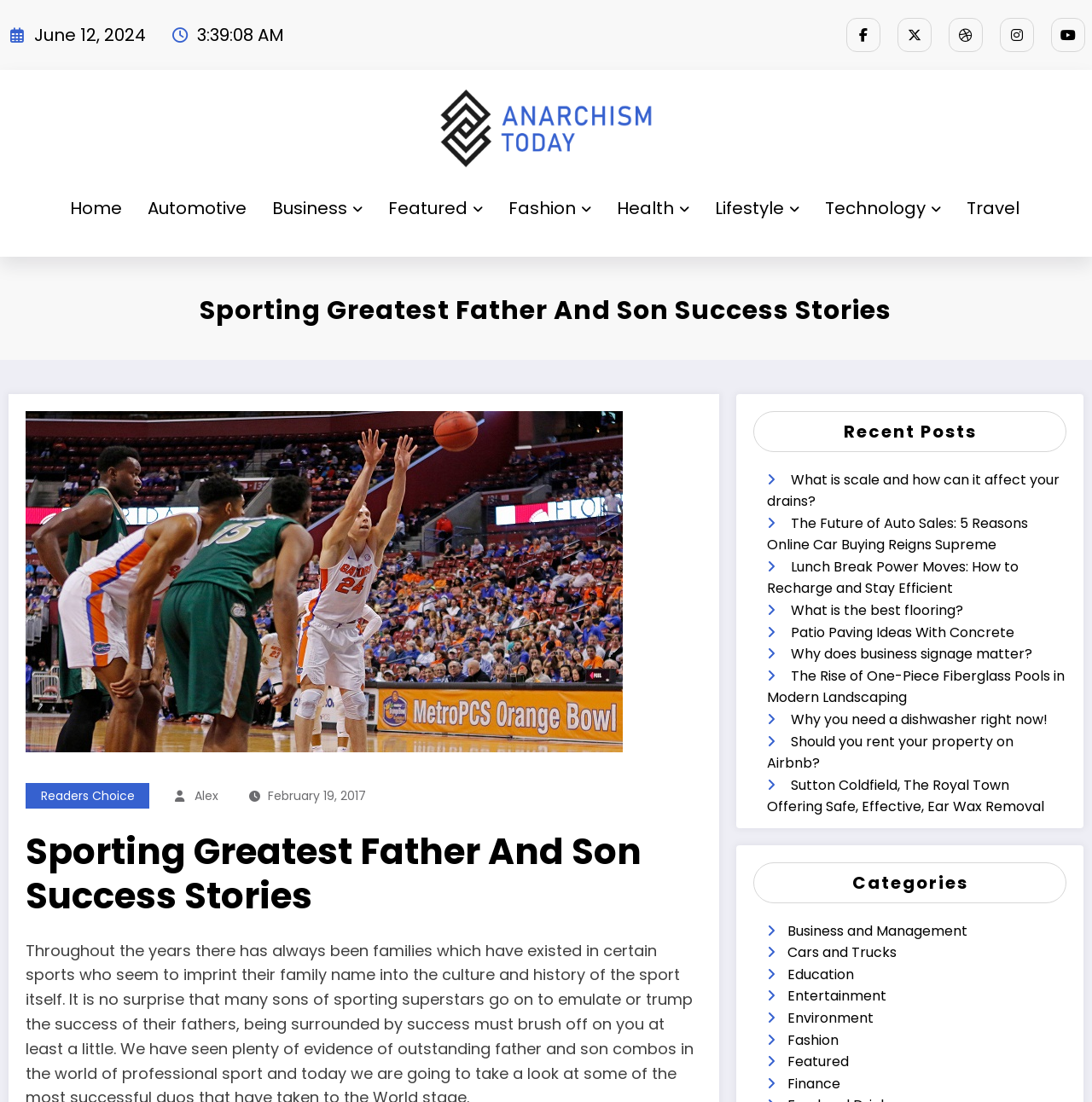Determine the bounding box coordinates for the clickable element to execute this instruction: "Explore the 'Business and Management' category". Provide the coordinates as four float numbers between 0 and 1, i.e., [left, top, right, bottom].

[0.721, 0.836, 0.886, 0.853]